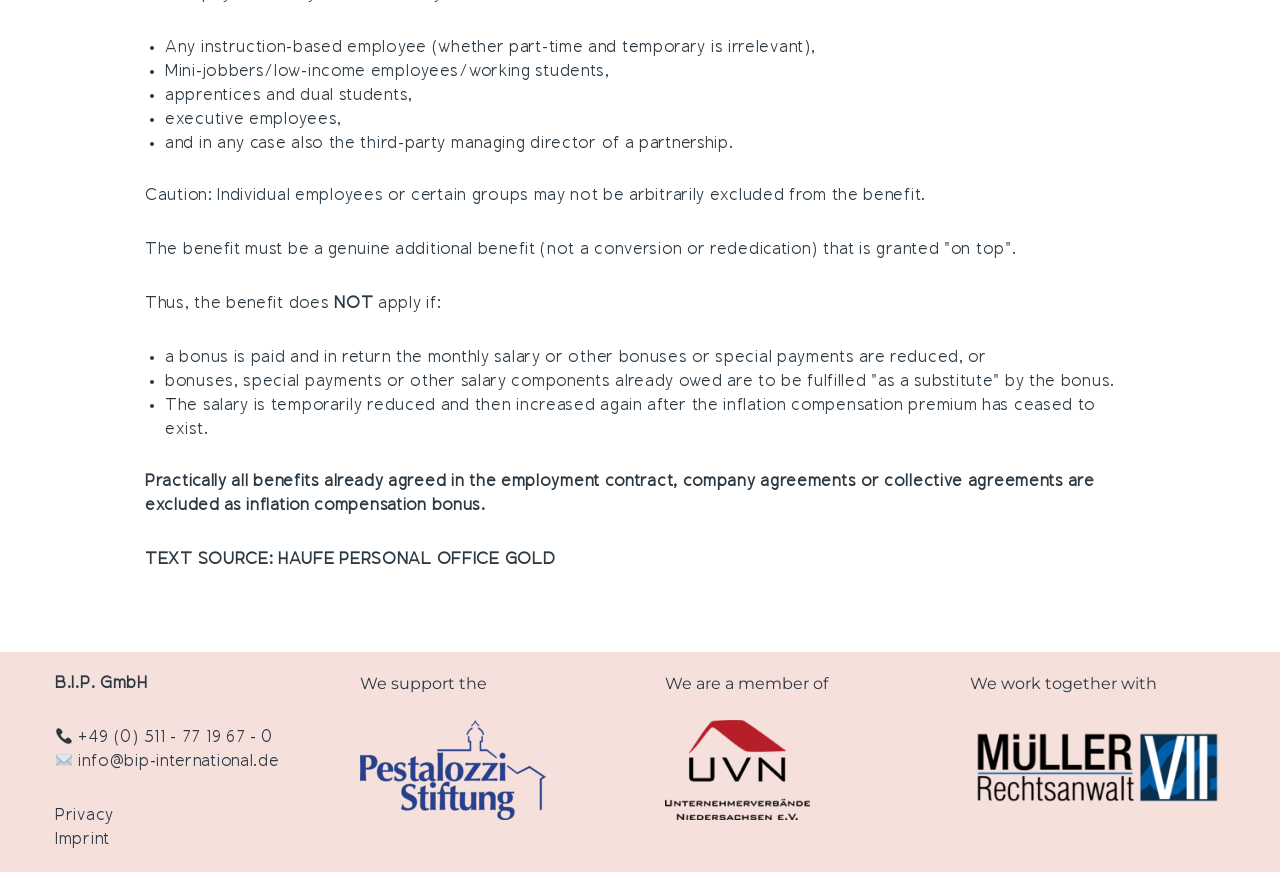What is the source of the text?
Please give a detailed and elaborate explanation in response to the question.

The text source is mentioned as HAUFE PERSONAL OFFICE GOLD, indicating that the information provided is from a specific office or resource.